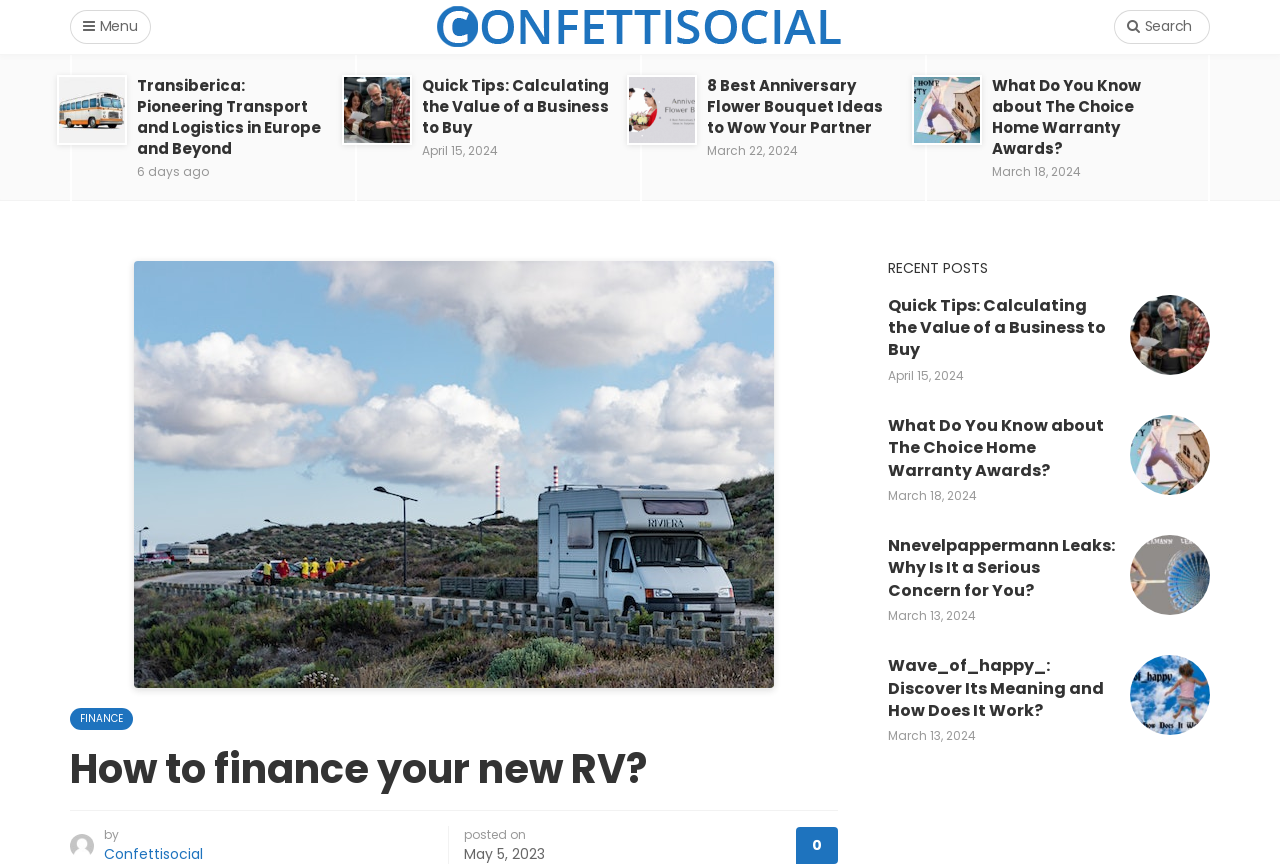Please reply with a single word or brief phrase to the question: 
How many articles are displayed on this webpage?

4